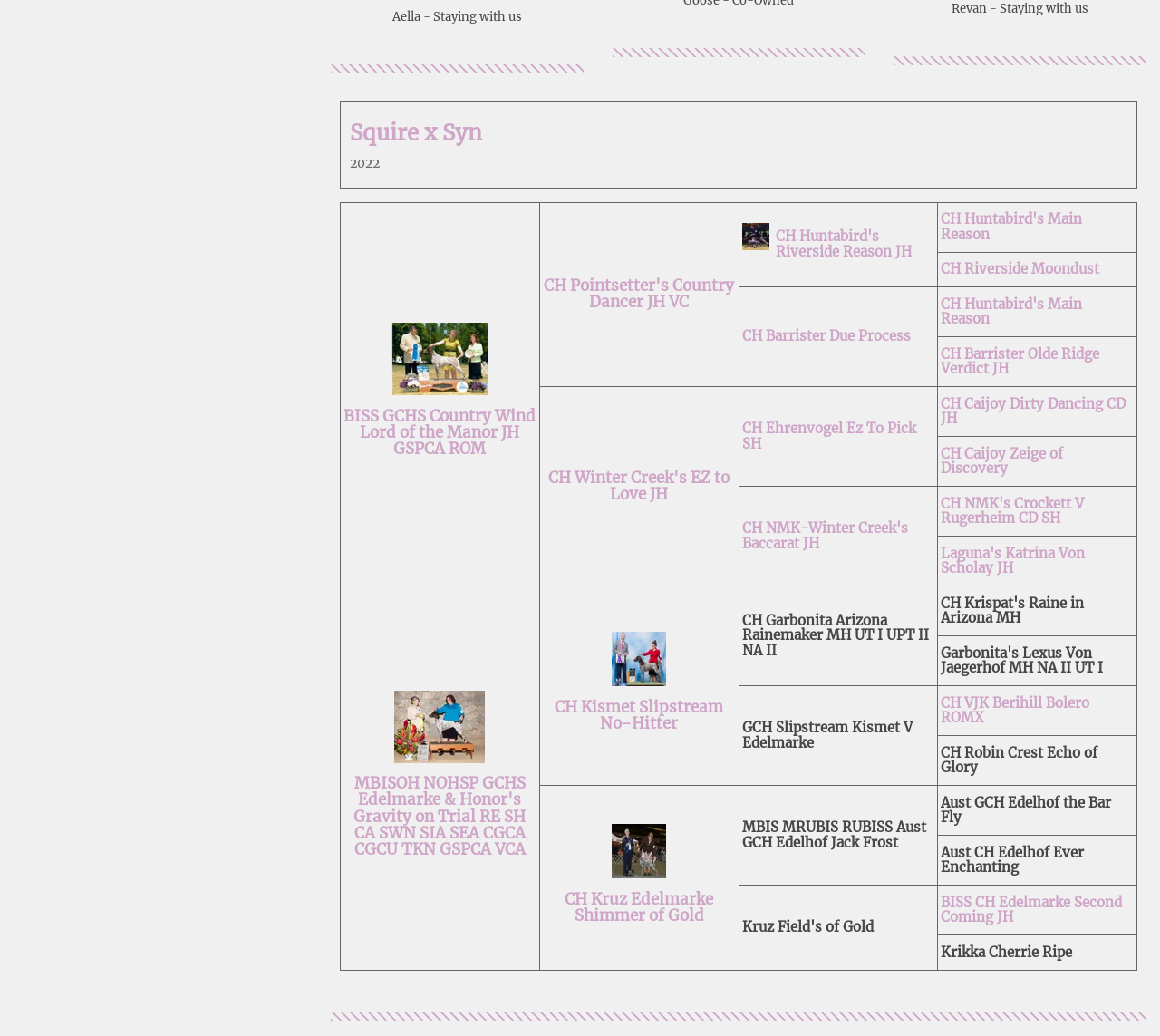Give a concise answer using one word or a phrase to the following question:
What is the name of the first dog?

BISS GCHS Country Wind Lord of the Manor JH GSPCA ROM